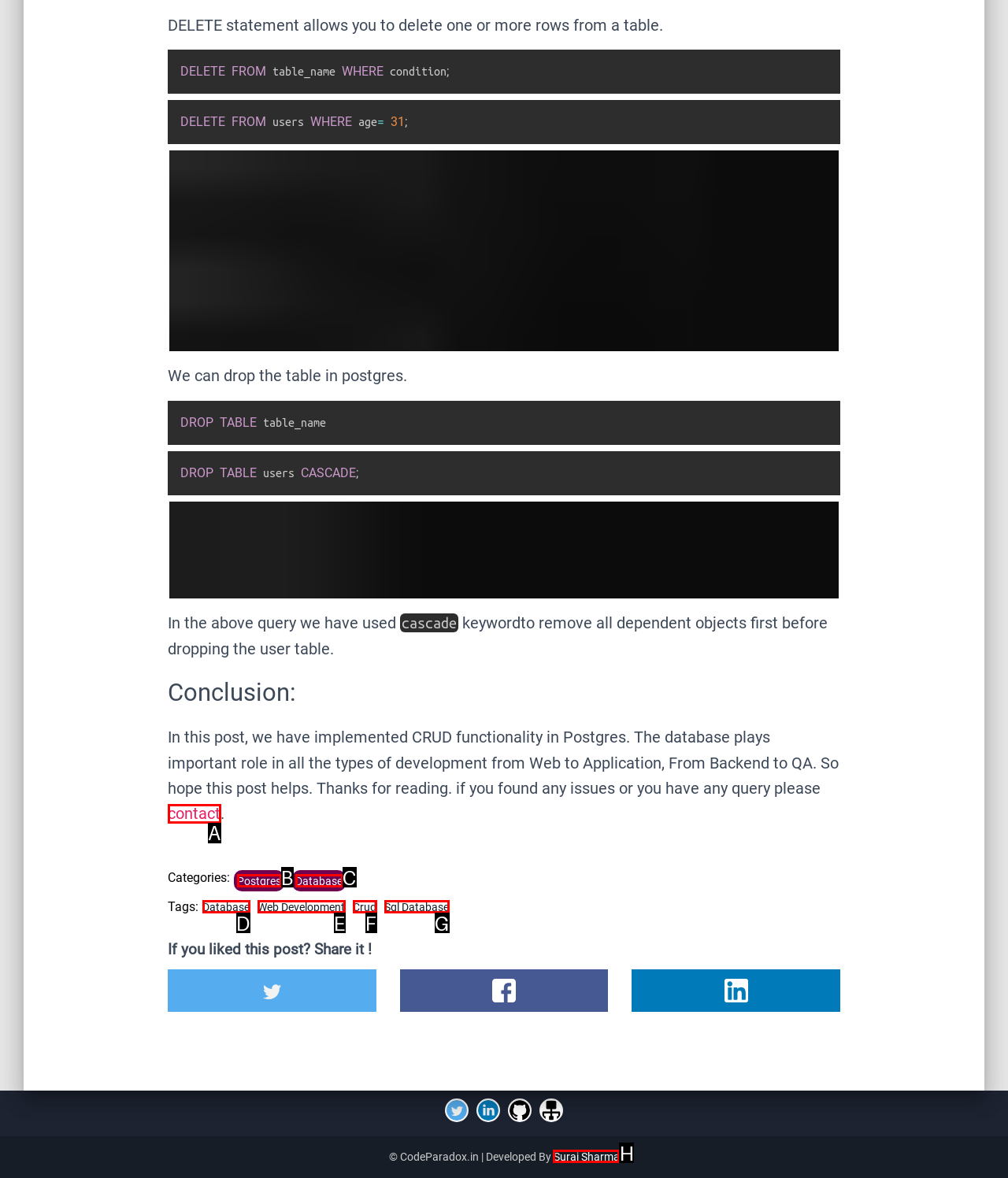Tell me which one HTML element best matches the description: contact Answer with the option's letter from the given choices directly.

A